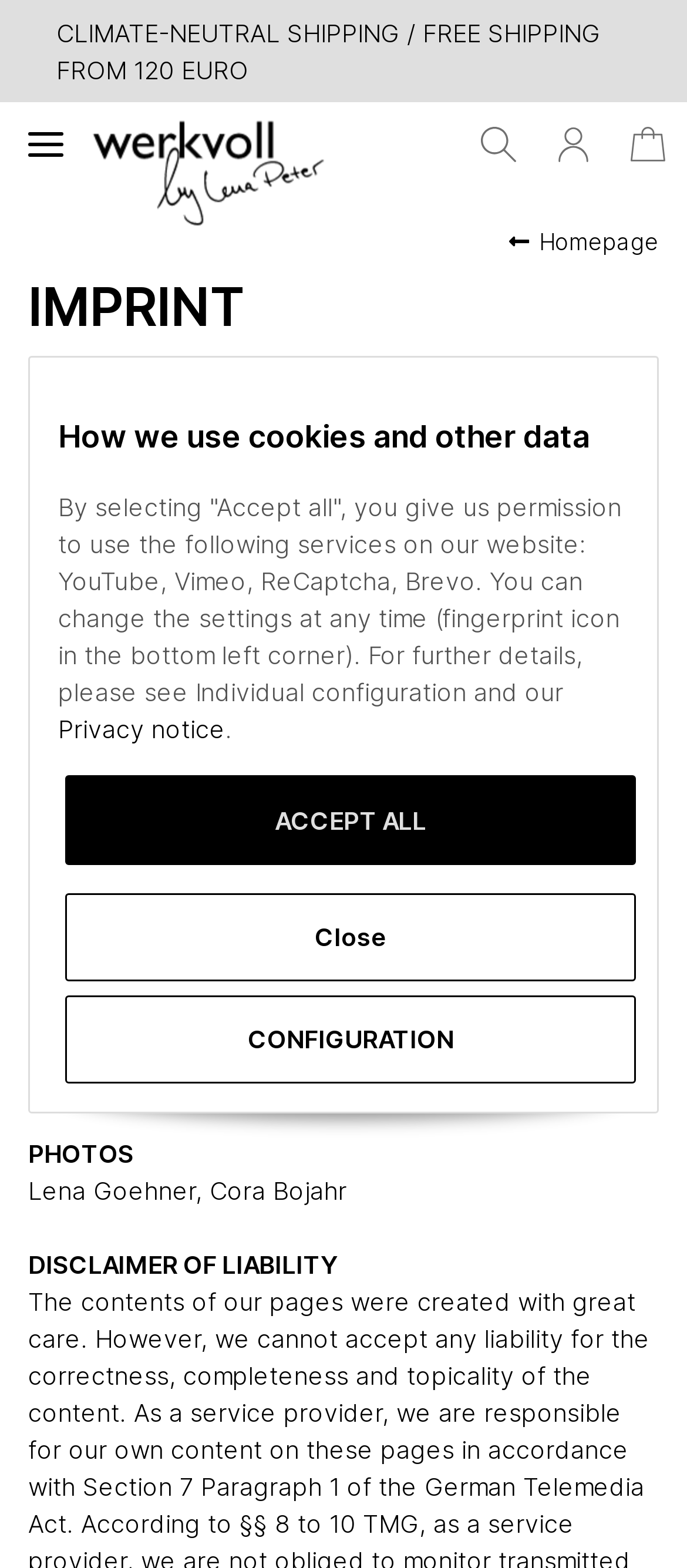Respond to the following question with a brief word or phrase:
What is the name of the shop owner?

Lena Goehner